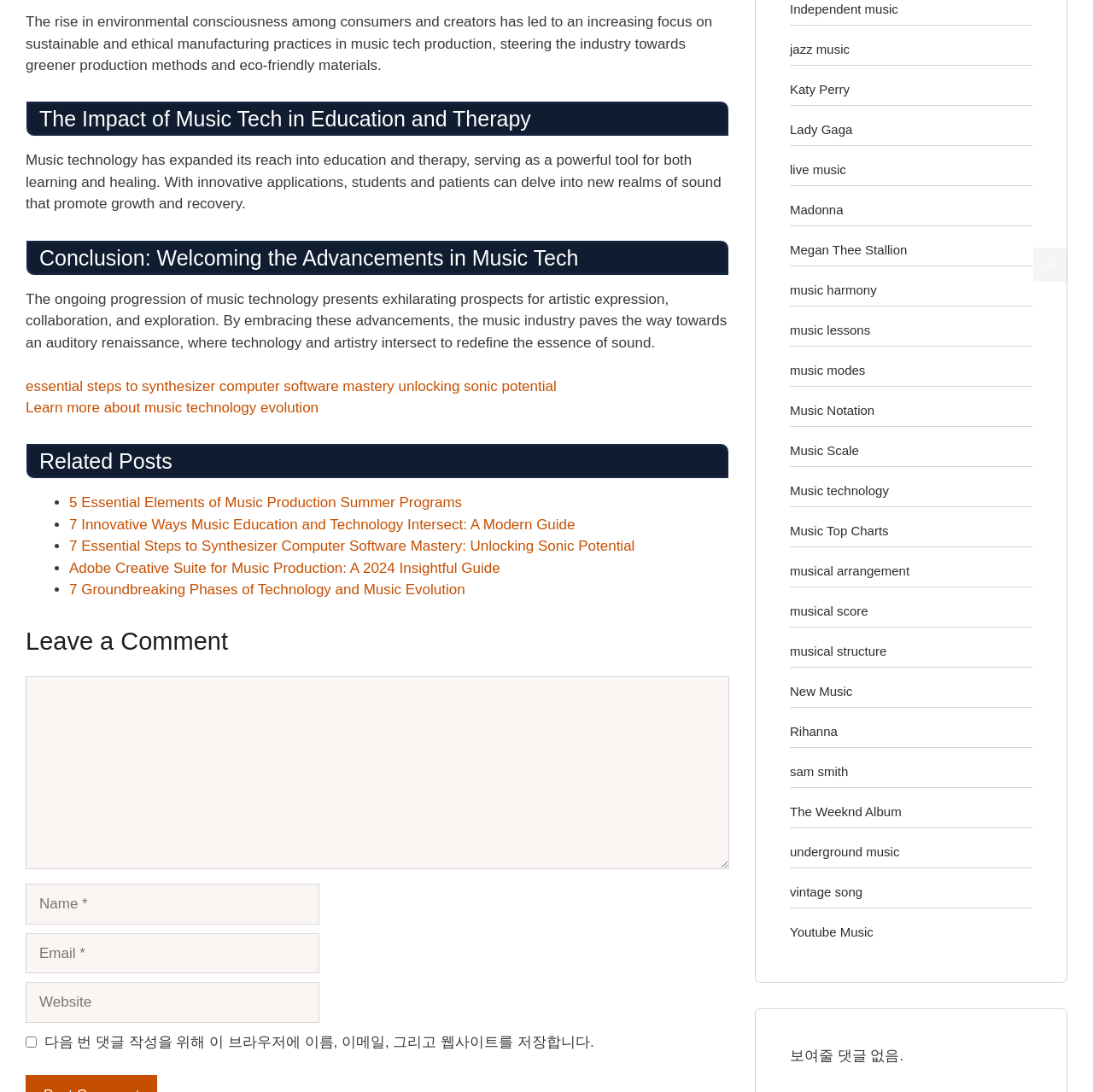Please determine the bounding box coordinates for the element that should be clicked to follow these instructions: "Leave a comment".

[0.023, 0.574, 0.667, 0.603]